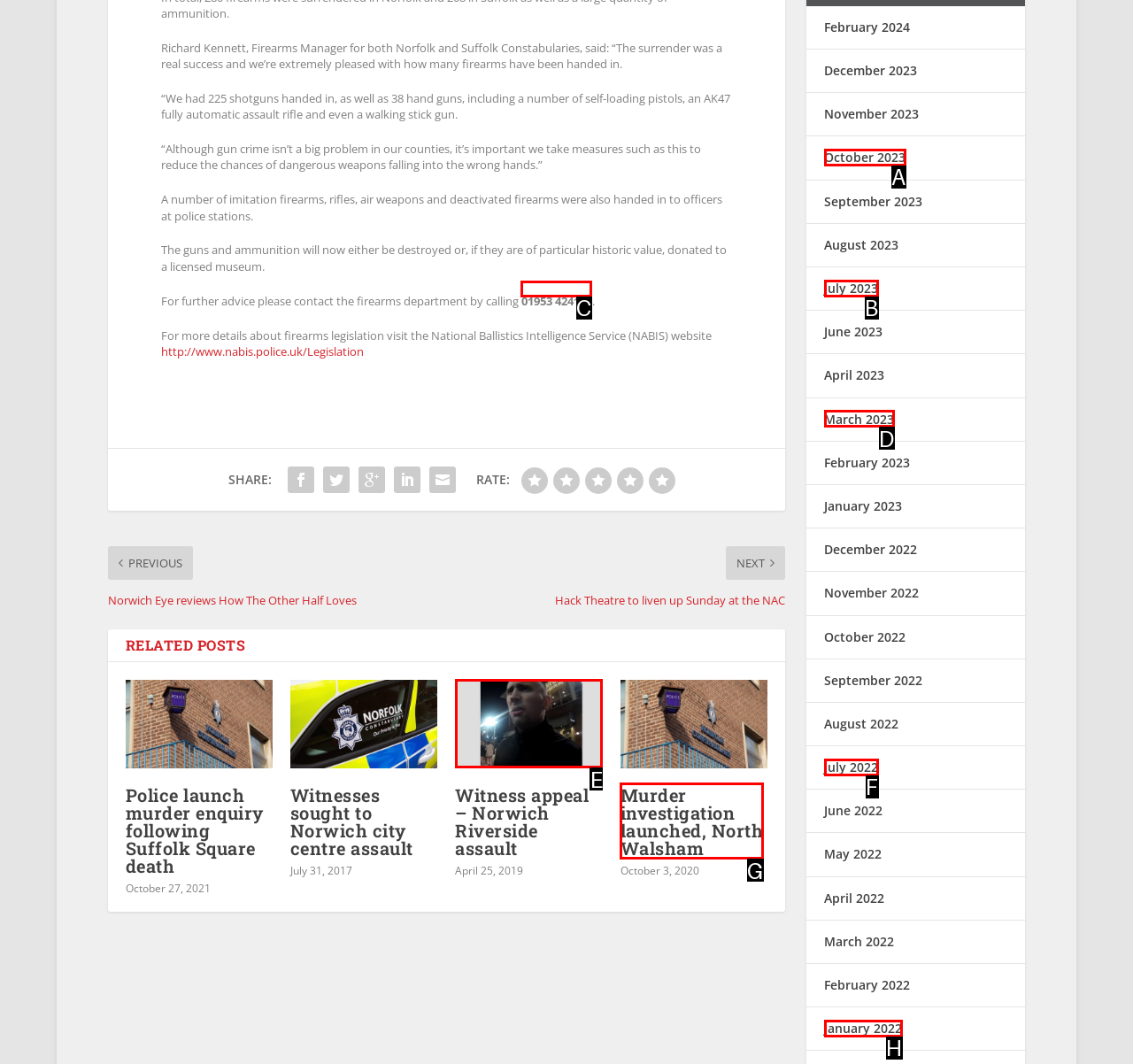Look at the highlighted elements in the screenshot and tell me which letter corresponds to the task: Call the firearms department.

C